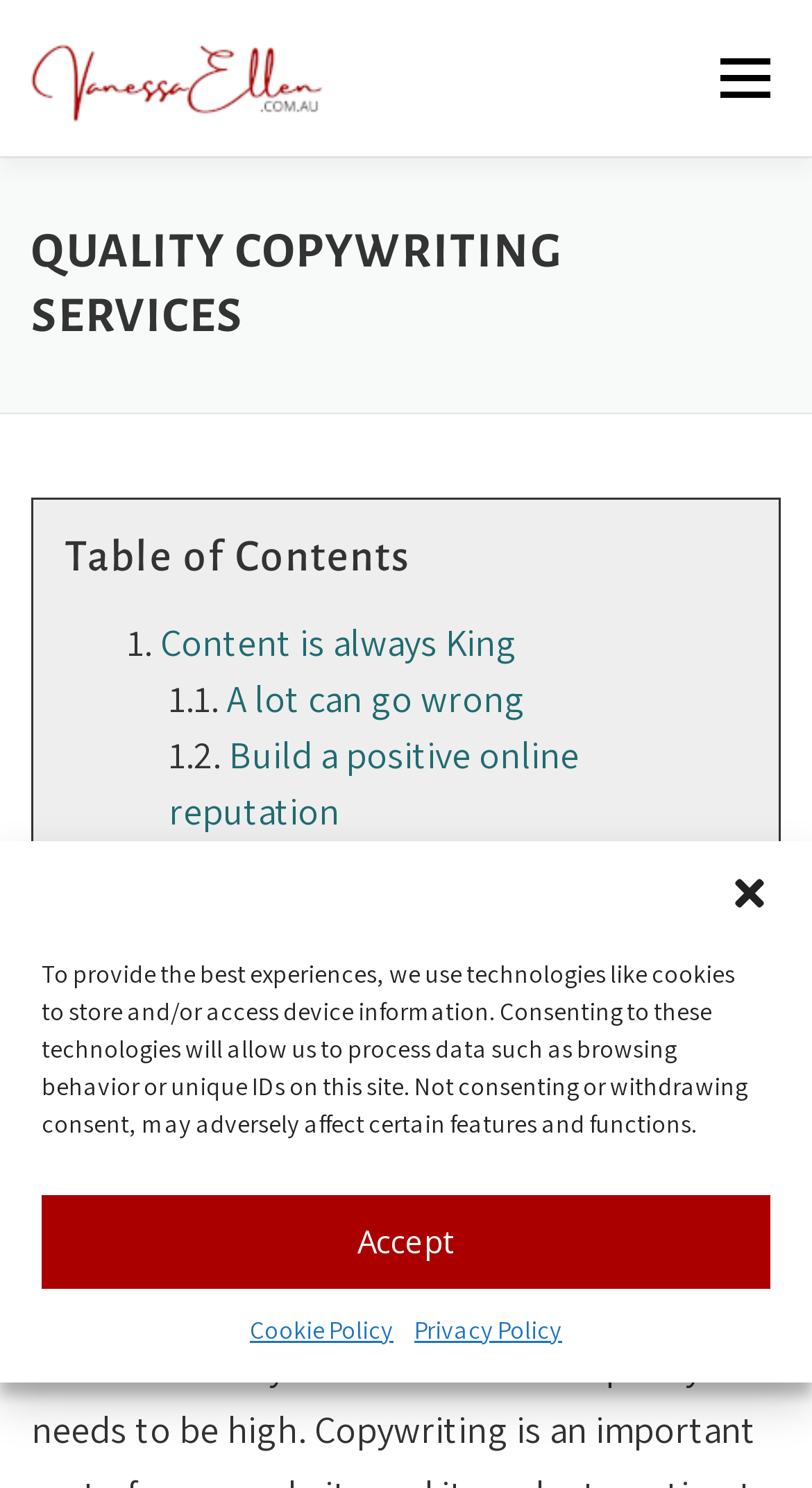How many main navigation links are there?
Refer to the image and provide a detailed answer to the question.

I can see that there are six main navigation links on the webpage, which are 'HOME', 'PRICING', 'ABOUT US', 'NEWS', 'CONTACT US', and 'Menu'. These links are located at the top of the webpage and are likely to be the main navigation options for users.